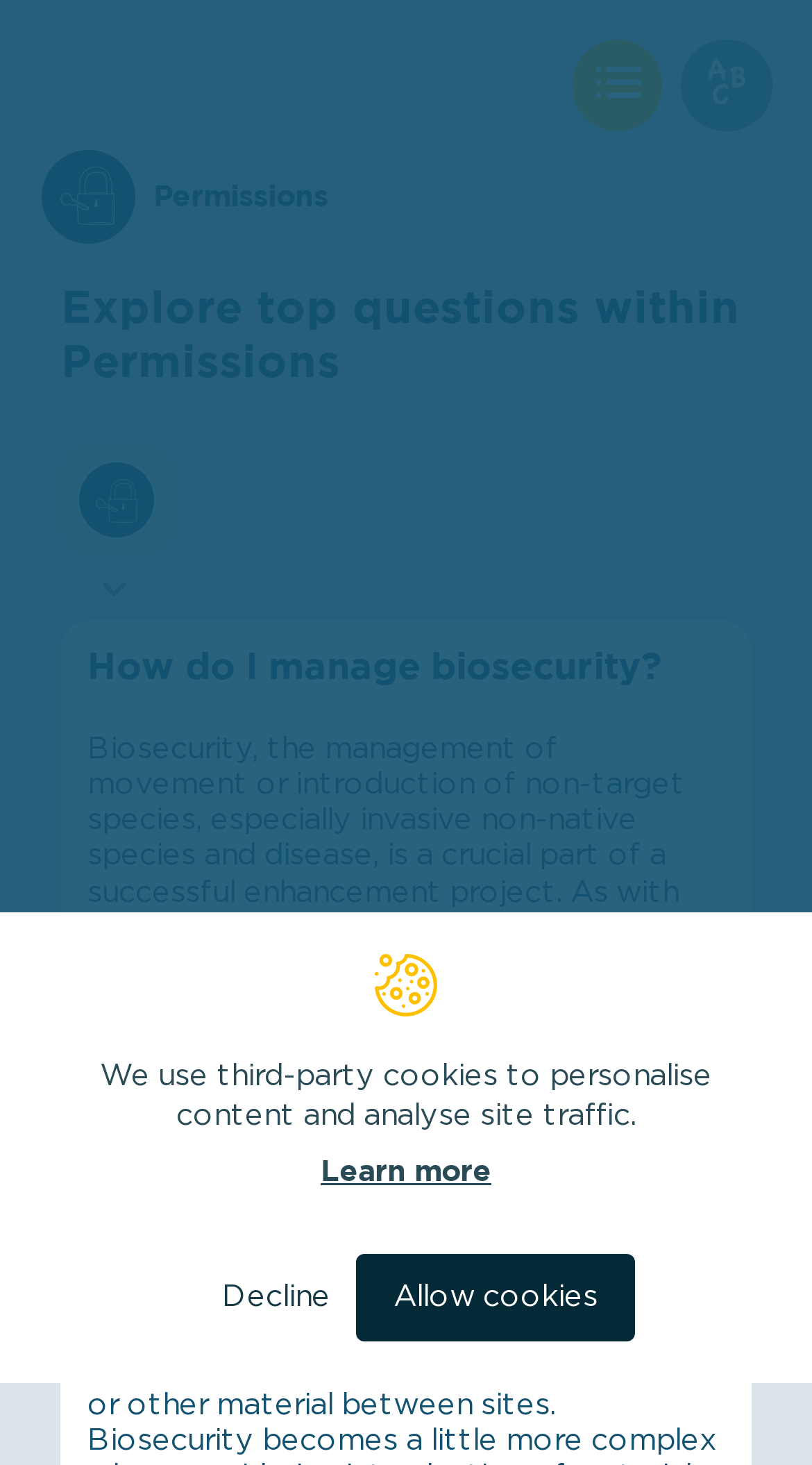What are the two buttons available on the top right?
Using the information from the image, answer the question thoroughly.

The two buttons available on the top right of the webpage are 'View Checklist' and 'View Glossary', which can be inferred from their bounding box coordinates and OCR text.